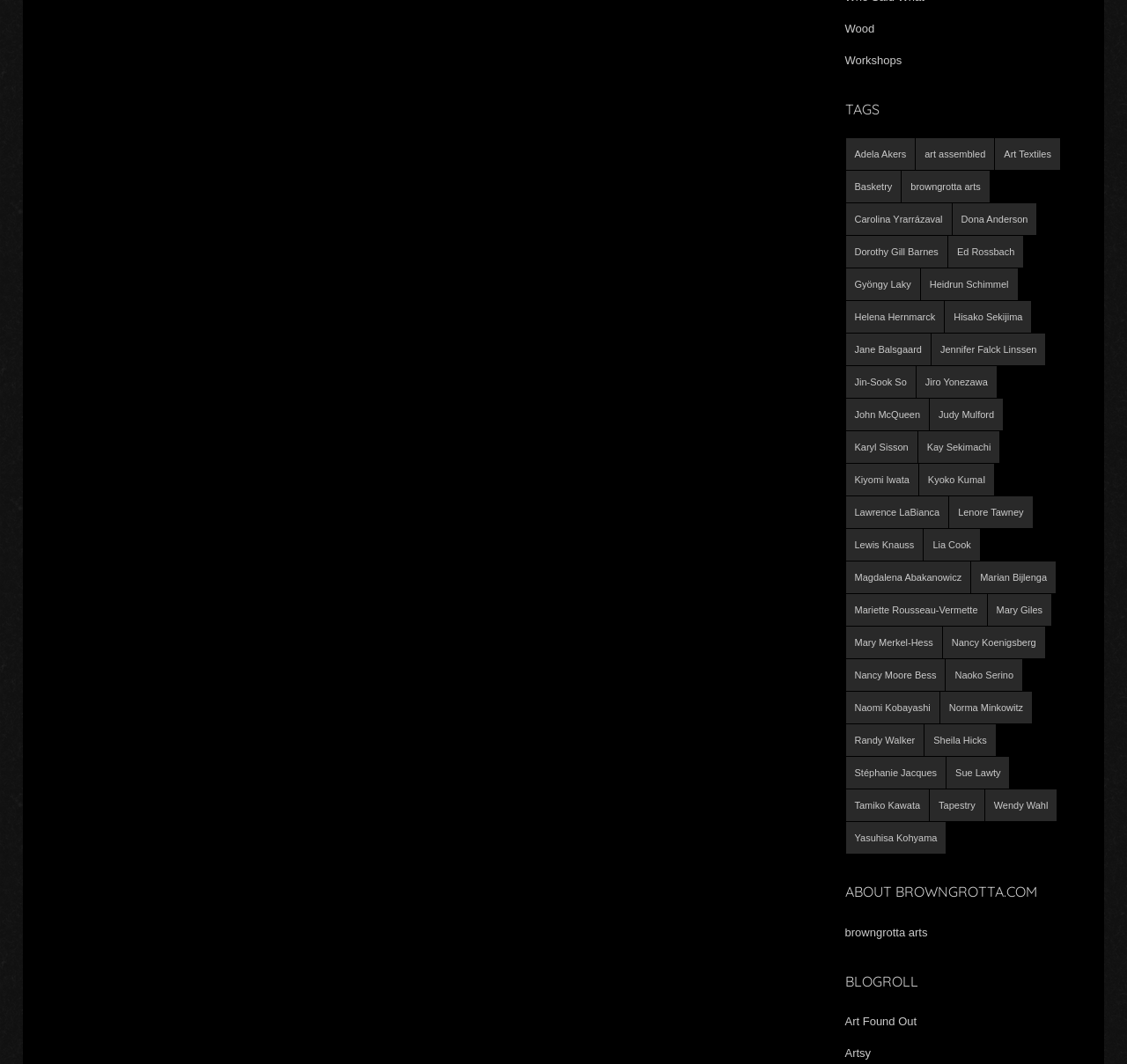Give the bounding box coordinates for this UI element: "Jennifer Falck Linssen". The coordinates should be four float numbers between 0 and 1, arranged as [left, top, right, bottom].

[0.827, 0.314, 0.928, 0.343]